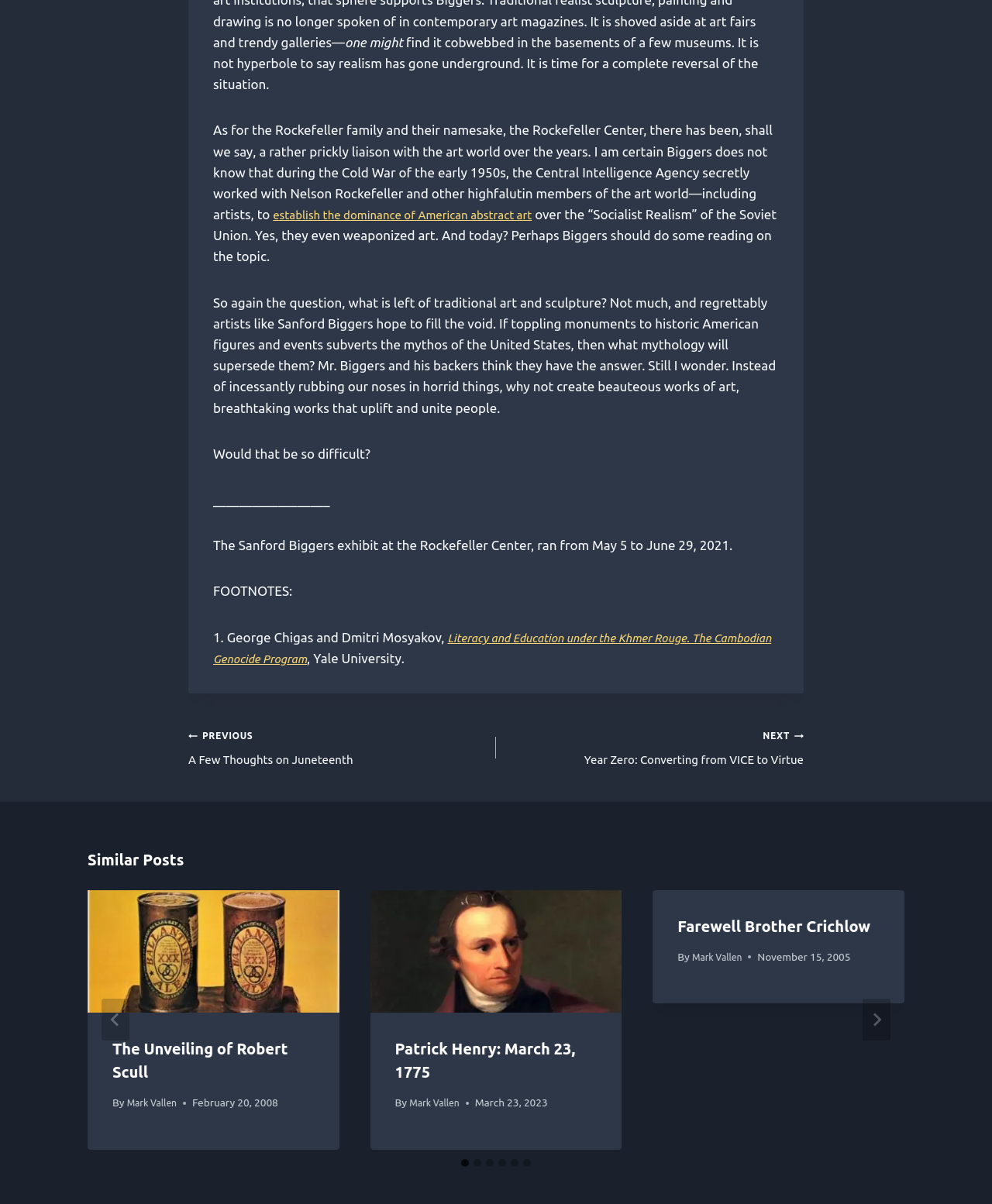Provide a brief response to the question using a single word or phrase: 
What is the topic of the article?

Sanford Biggers exhibit